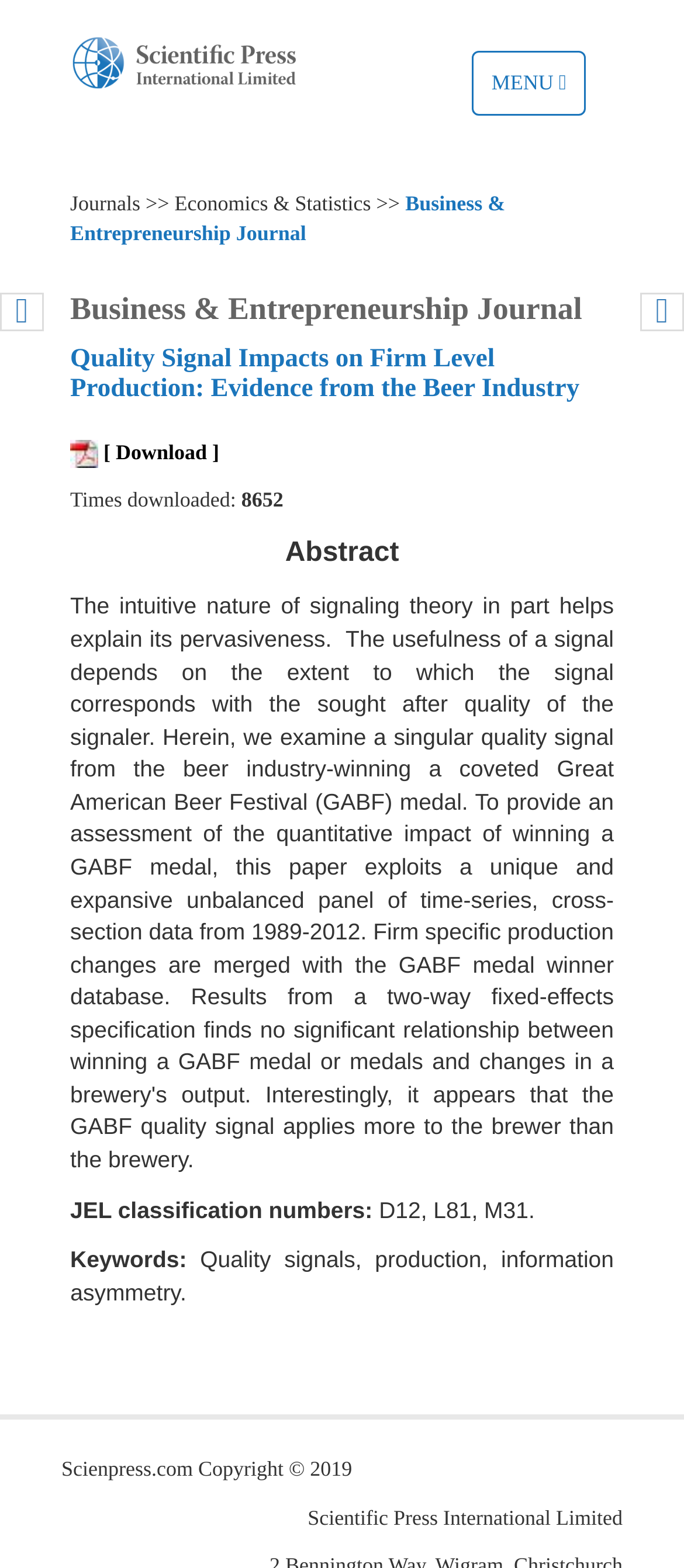What is the JEL classification number of the article?
Answer the question with a single word or phrase, referring to the image.

D12, L81, M31